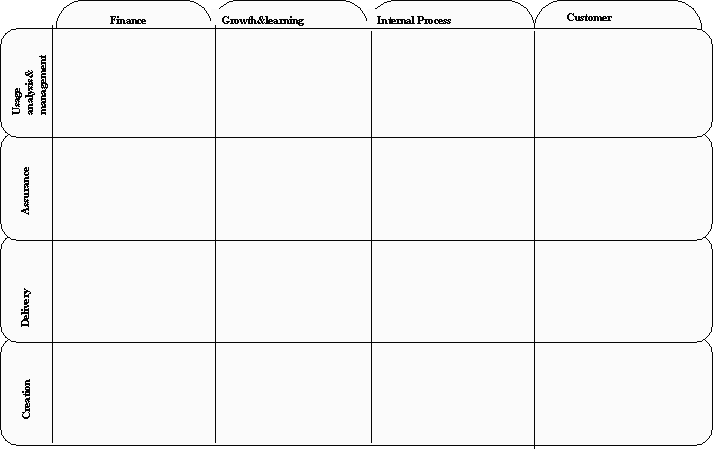Generate a detailed caption that encompasses all aspects of the image.

The image presents a structured framework illustrating the Itelco Reference Model, organized in a grid format. This model is divided into four main perspectives: Finance, Growth & Learning, Internal Process, and Customer, each labeled along the top of the table. 

The rows include categories such as Usage Management, Assurance, Delivery, and Creation, each representing different aspects of the organizational function. The grid is currently empty, indicating that specific processes or metrics related to these categories are either under development or have not been finalized yet, as noted in the accompanying text. This layout is intended to provide a two-dimensional overview of the model, emphasizing a strategic approach to performance measurement and management.